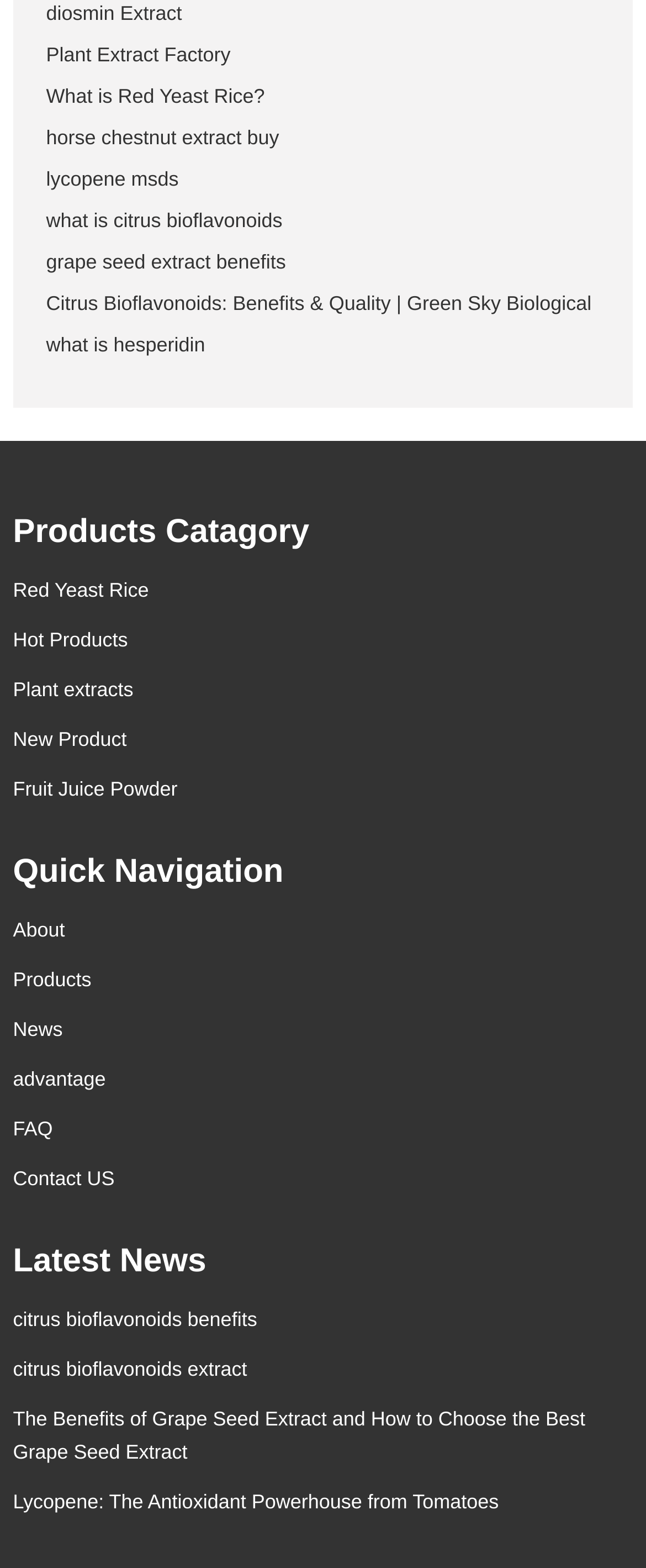Respond with a single word or phrase:
What is the last news article about?

Grape Seed Extract